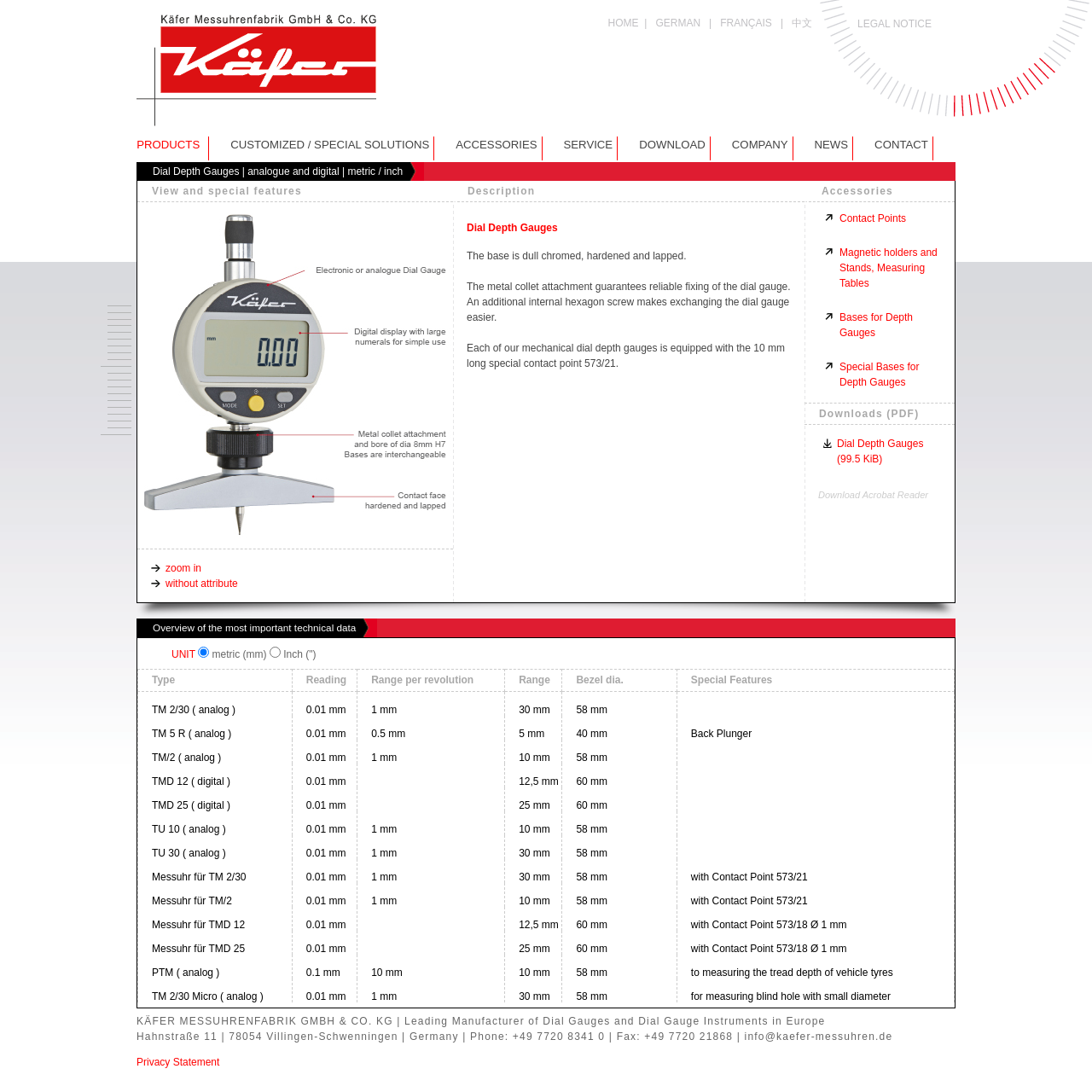Please find the main title text of this webpage.

Dial Depth Gauges